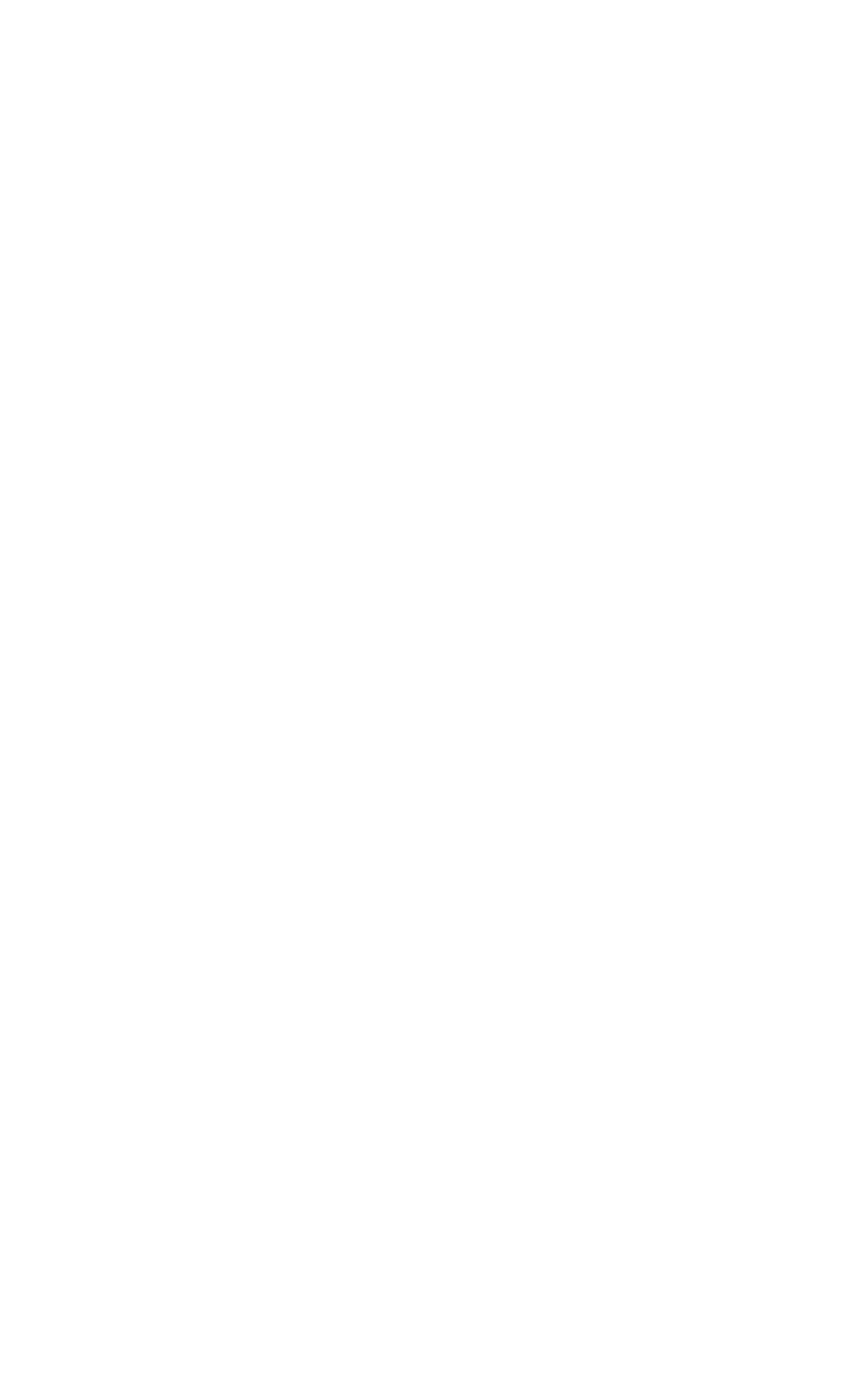How many links are there in the footer?
Look at the image and answer the question using a single word or phrase.

9